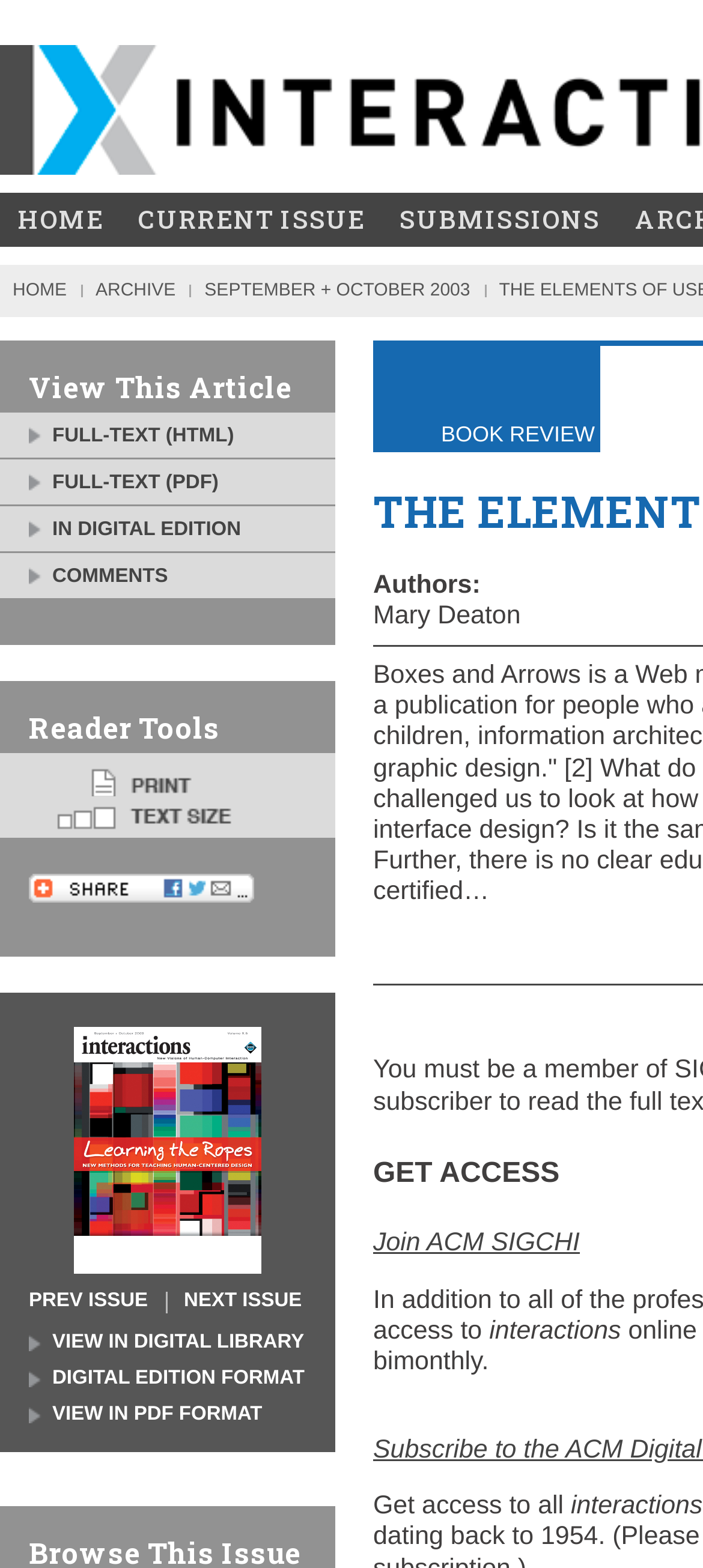Please identify the bounding box coordinates of where to click in order to follow the instruction: "bookmark and share".

[0.041, 0.565, 0.362, 0.579]